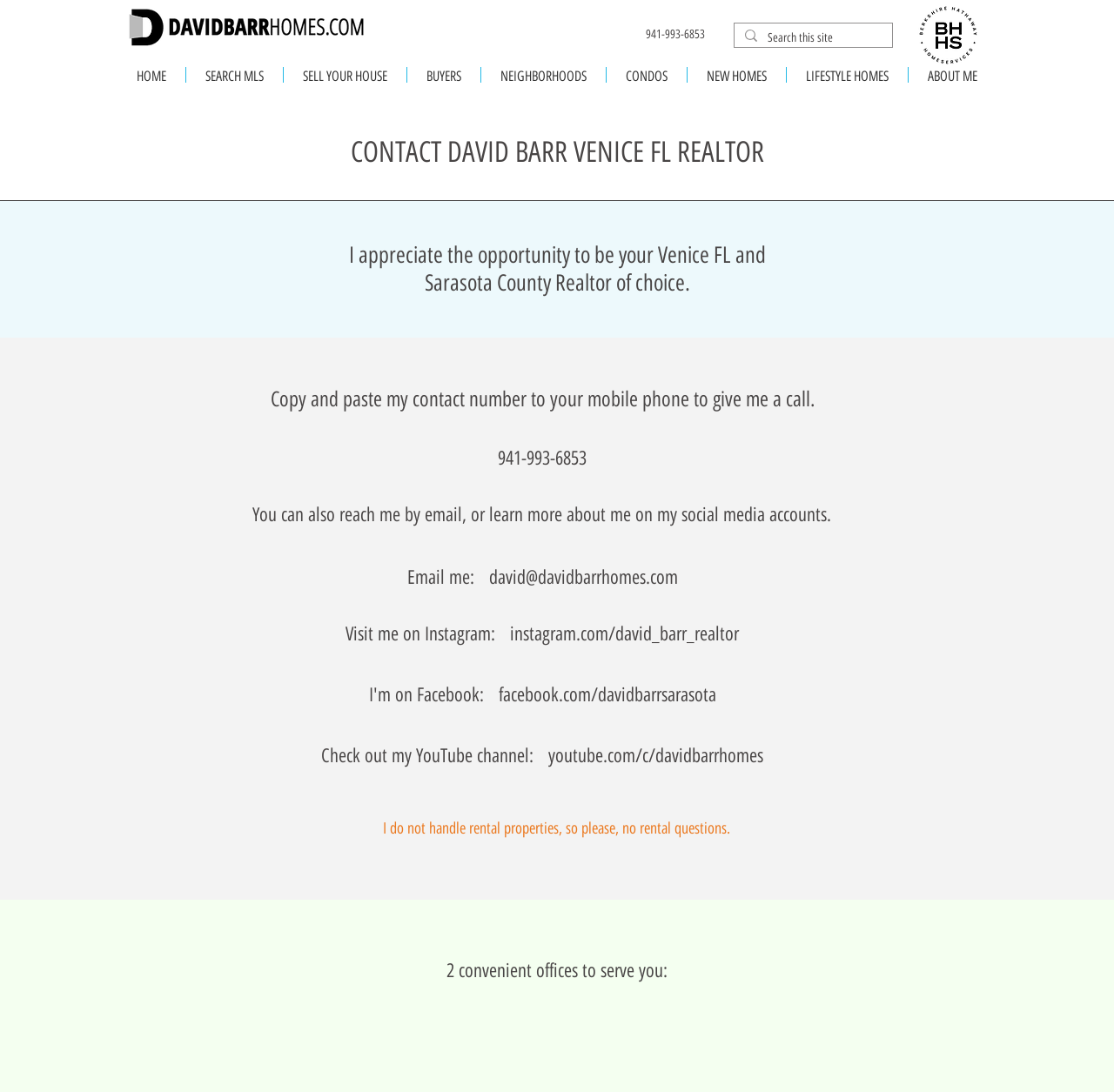Identify the bounding box of the UI element described as follows: "SELL YOUR HOUSE". Provide the coordinates as four float numbers in the range of 0 to 1 [left, top, right, bottom].

[0.255, 0.062, 0.365, 0.076]